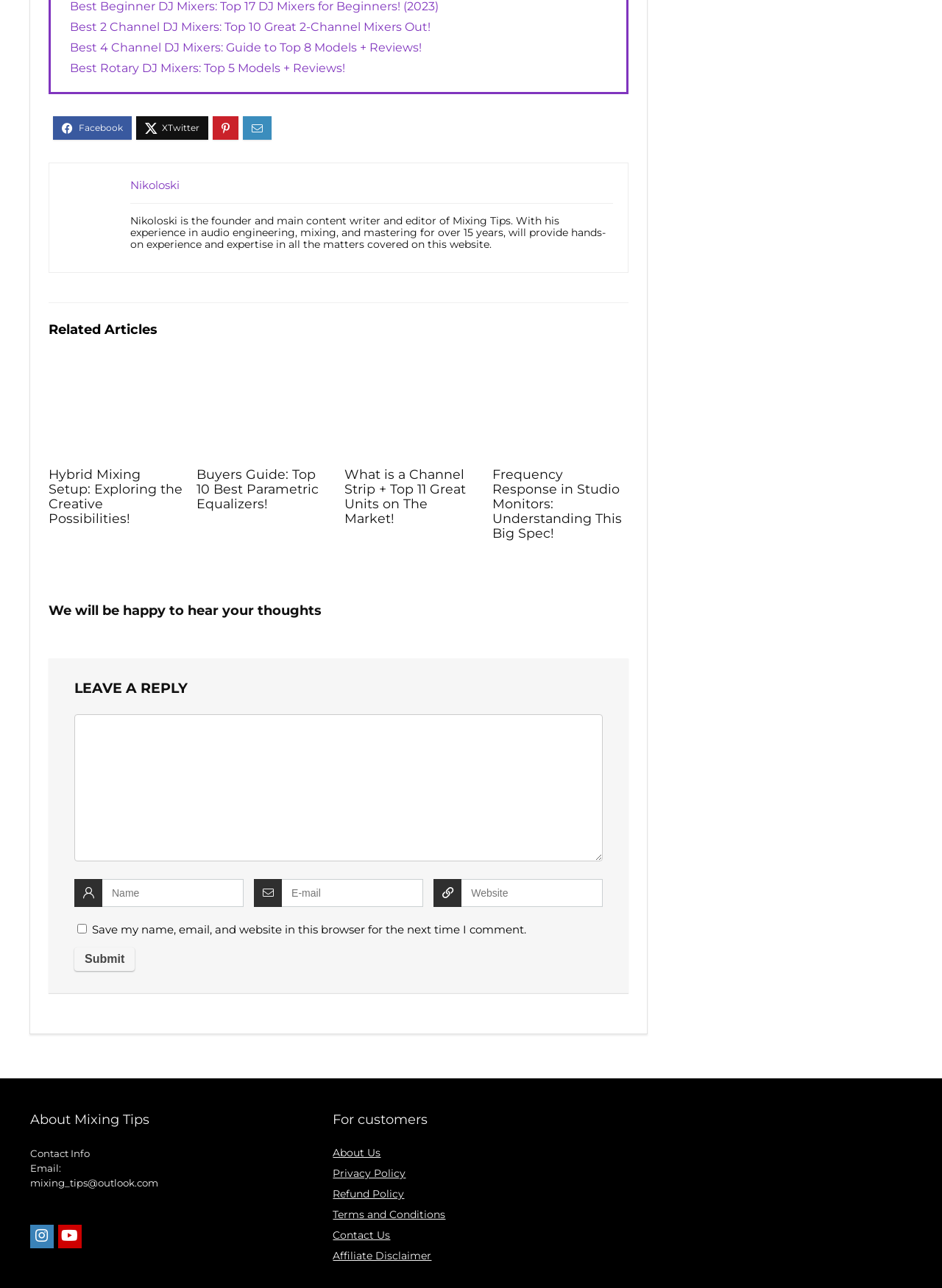Locate the bounding box coordinates of the element to click to perform the following action: 'Click on the link to read about the best 2 channel DJ mixers'. The coordinates should be given as four float values between 0 and 1, in the form of [left, top, right, bottom].

[0.074, 0.016, 0.457, 0.026]